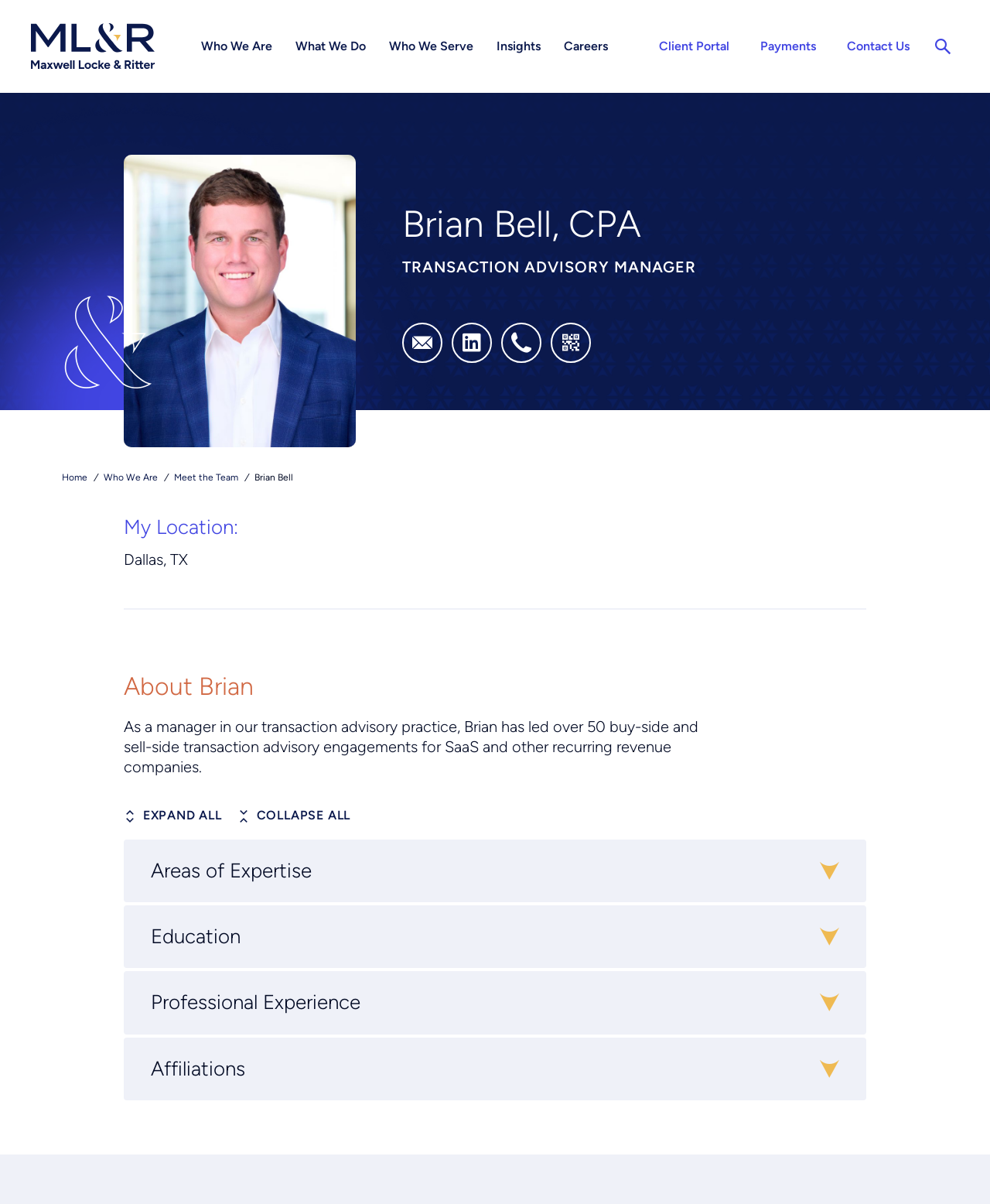Use the information in the screenshot to answer the question comprehensively: What is the location of Brian?

The webpage has a StaticText element 'My Location:' followed by another StaticText element 'Dallas, TX', indicating that Brian is located in Dallas, TX.